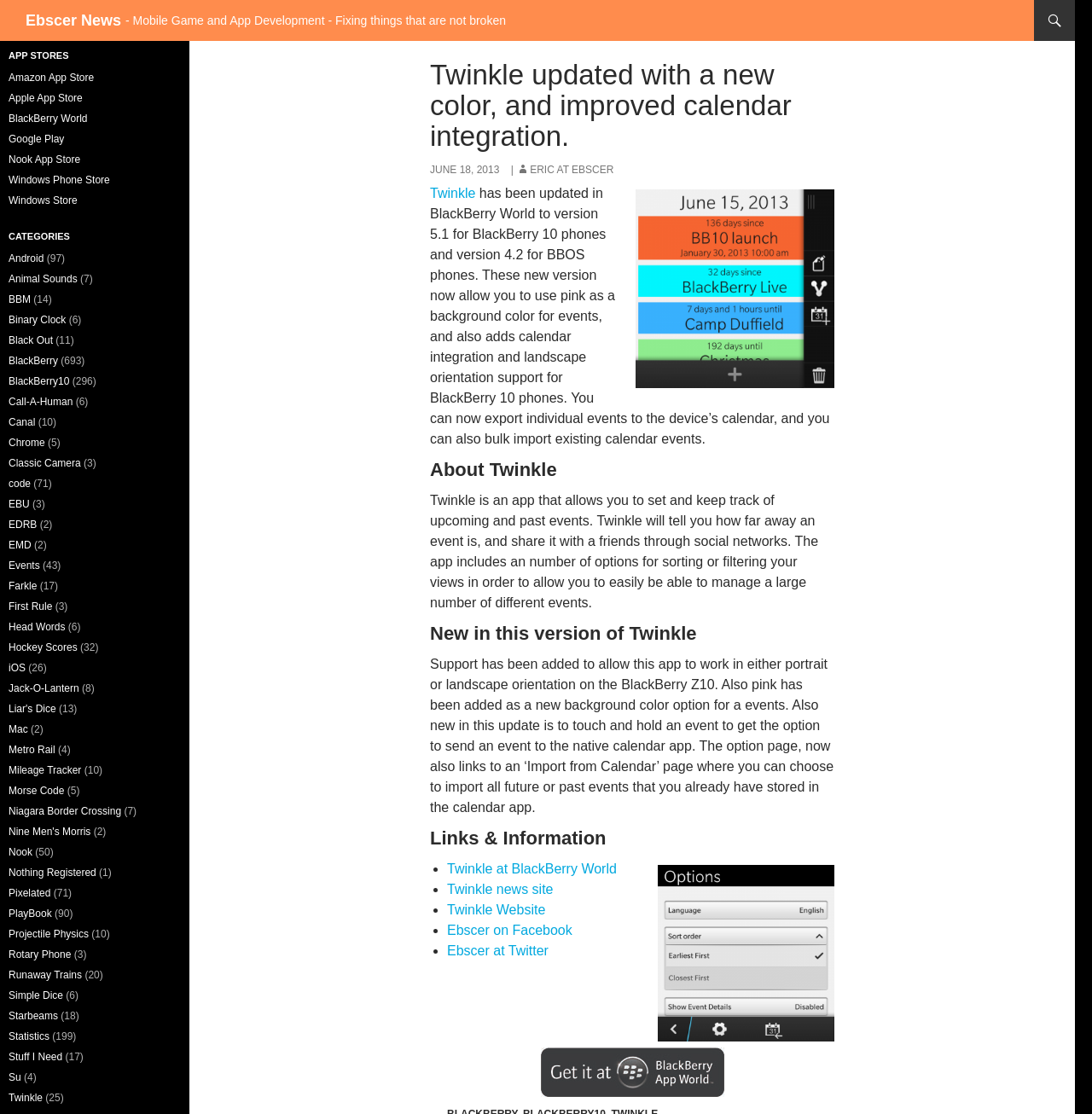What is the new background color option for events in Twinkle?
Answer with a single word or phrase, using the screenshot for reference.

Pink